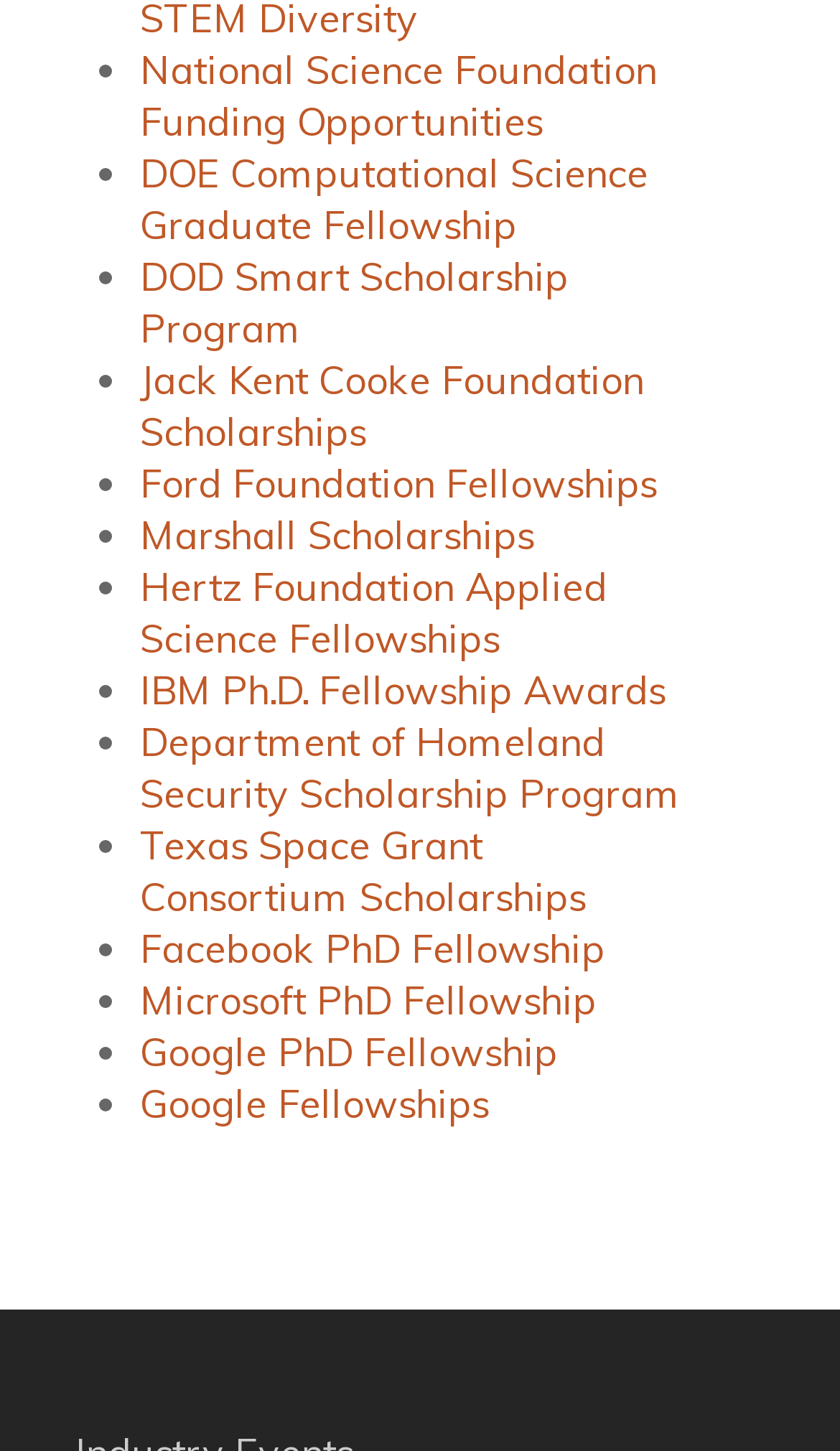How many fellowship programs have 'Foundation' in their name?
Please provide a comprehensive and detailed answer to the question.

I searched for the word 'Foundation' in the link texts and found four fellowship programs with 'Foundation' in their name: 'National Science Foundation Funding Opportunities', 'Hertz Foundation Applied Science Fellowships', 'Jack Kent Cooke Foundation Scholarships', and 'Ford Foundation Fellowships'.